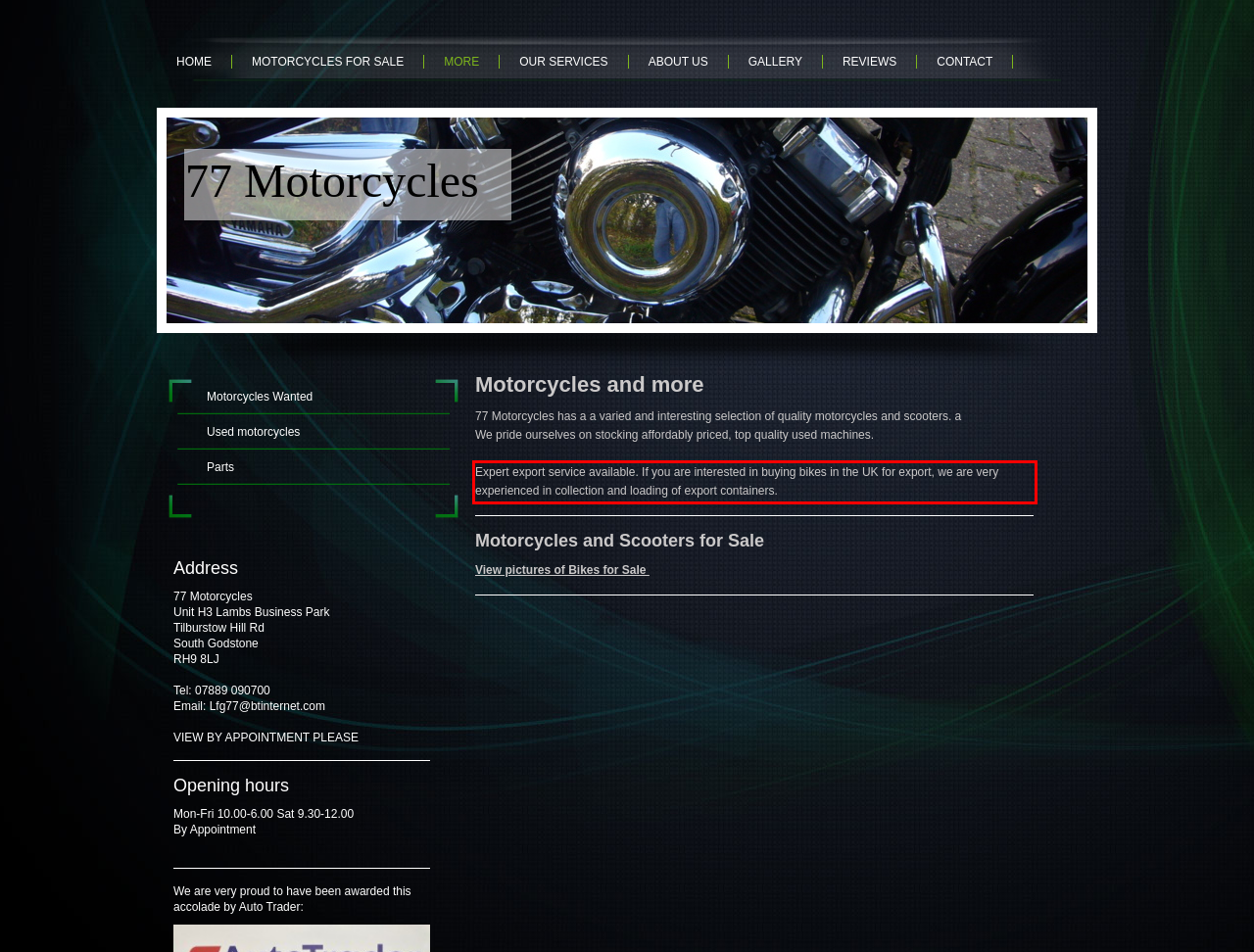Using the provided screenshot, read and generate the text content within the red-bordered area.

Expert export service available. If you are interested in buying bikes in the UK for export, we are very experienced in collection and loading of export containers.